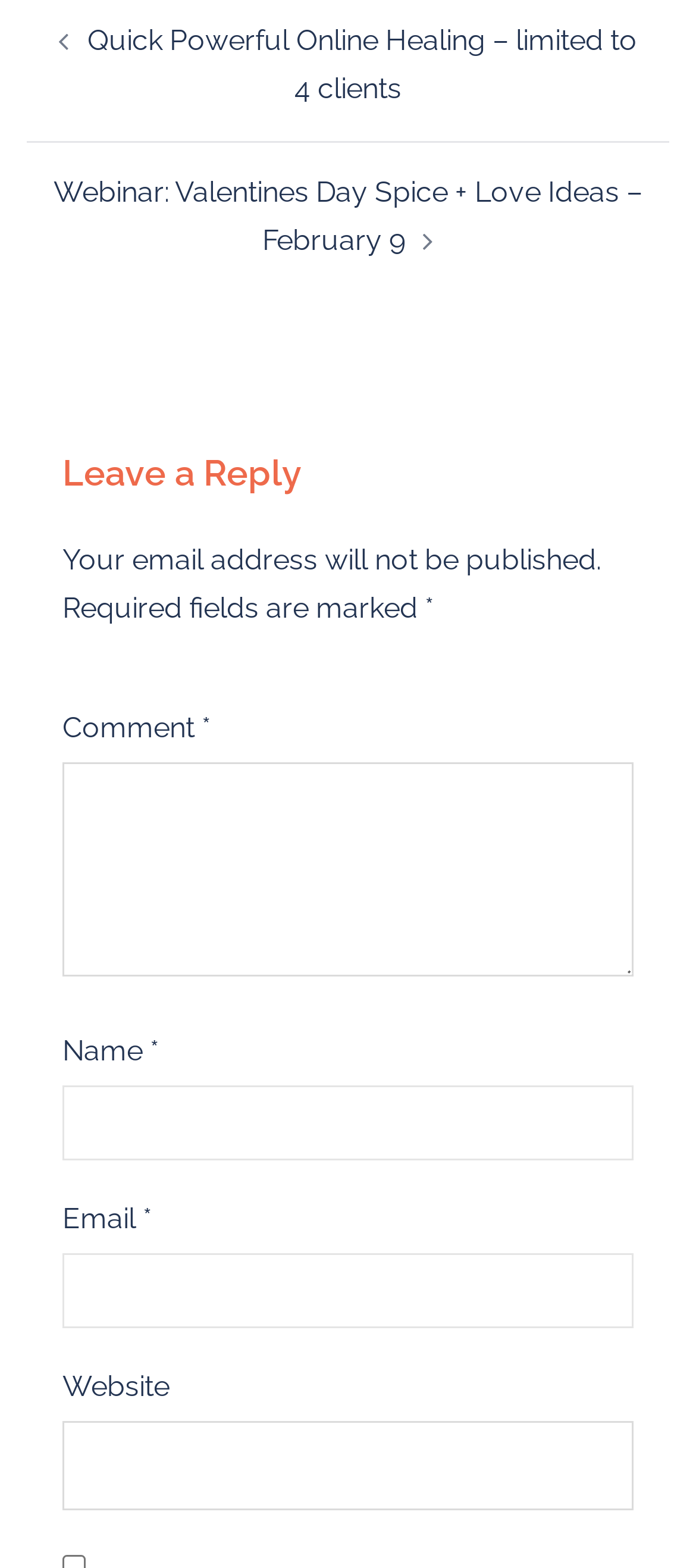Answer the following query with a single word or phrase:
What is the position of the 'Leave a Reply' heading?

Top-middle